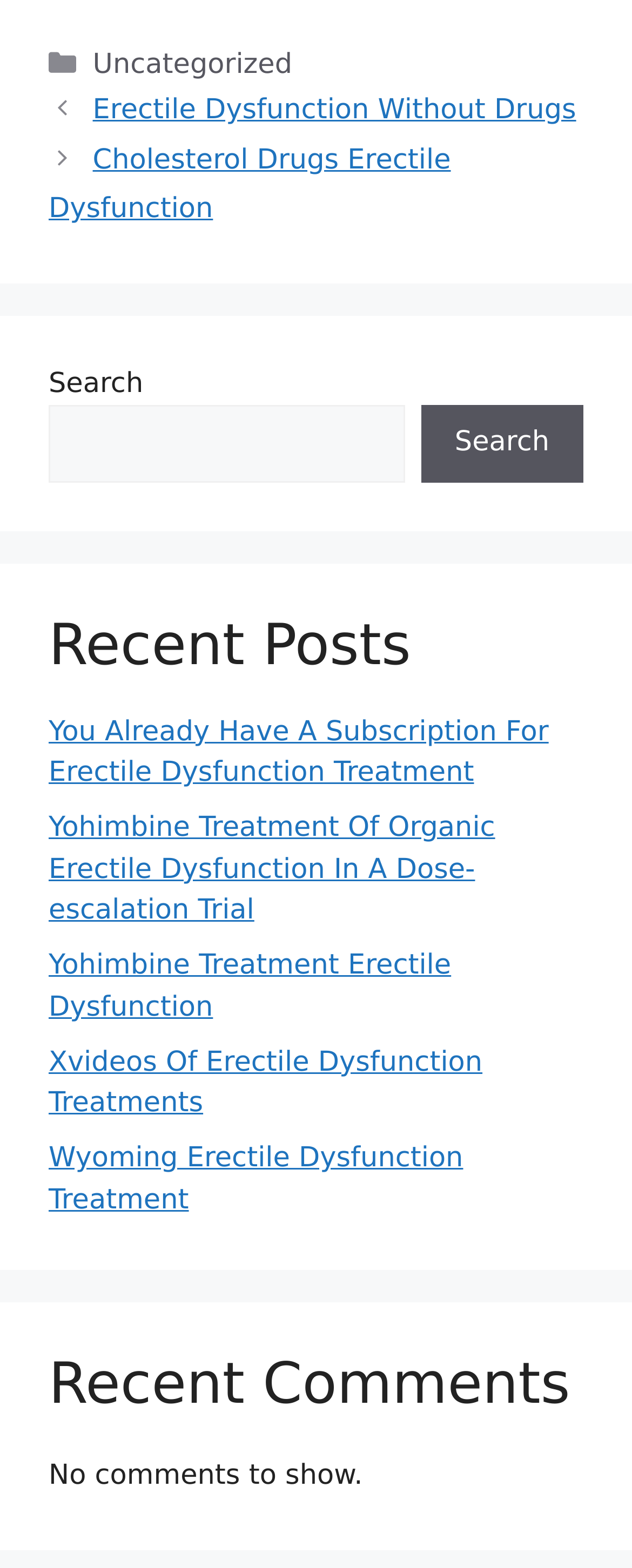Are there any comments shown?
Craft a detailed and extensive response to the question.

I found the static text 'No comments to show.' under the 'Recent Comments' heading, indicating that there are no comments shown.